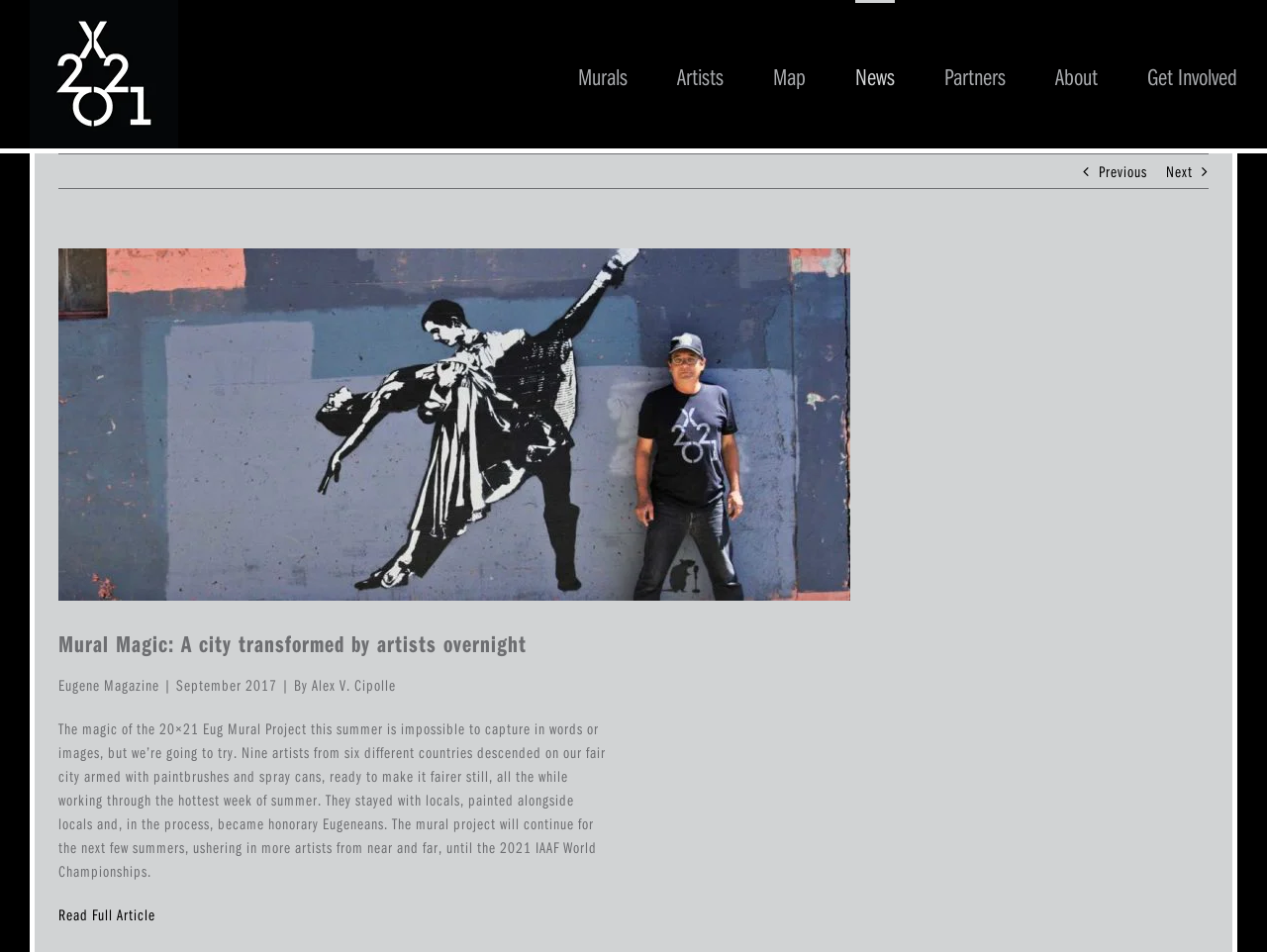Identify the bounding box coordinates for the region to click in order to carry out this instruction: "View the Murals page". Provide the coordinates using four float numbers between 0 and 1, formatted as [left, top, right, bottom].

[0.456, 0.0, 0.495, 0.156]